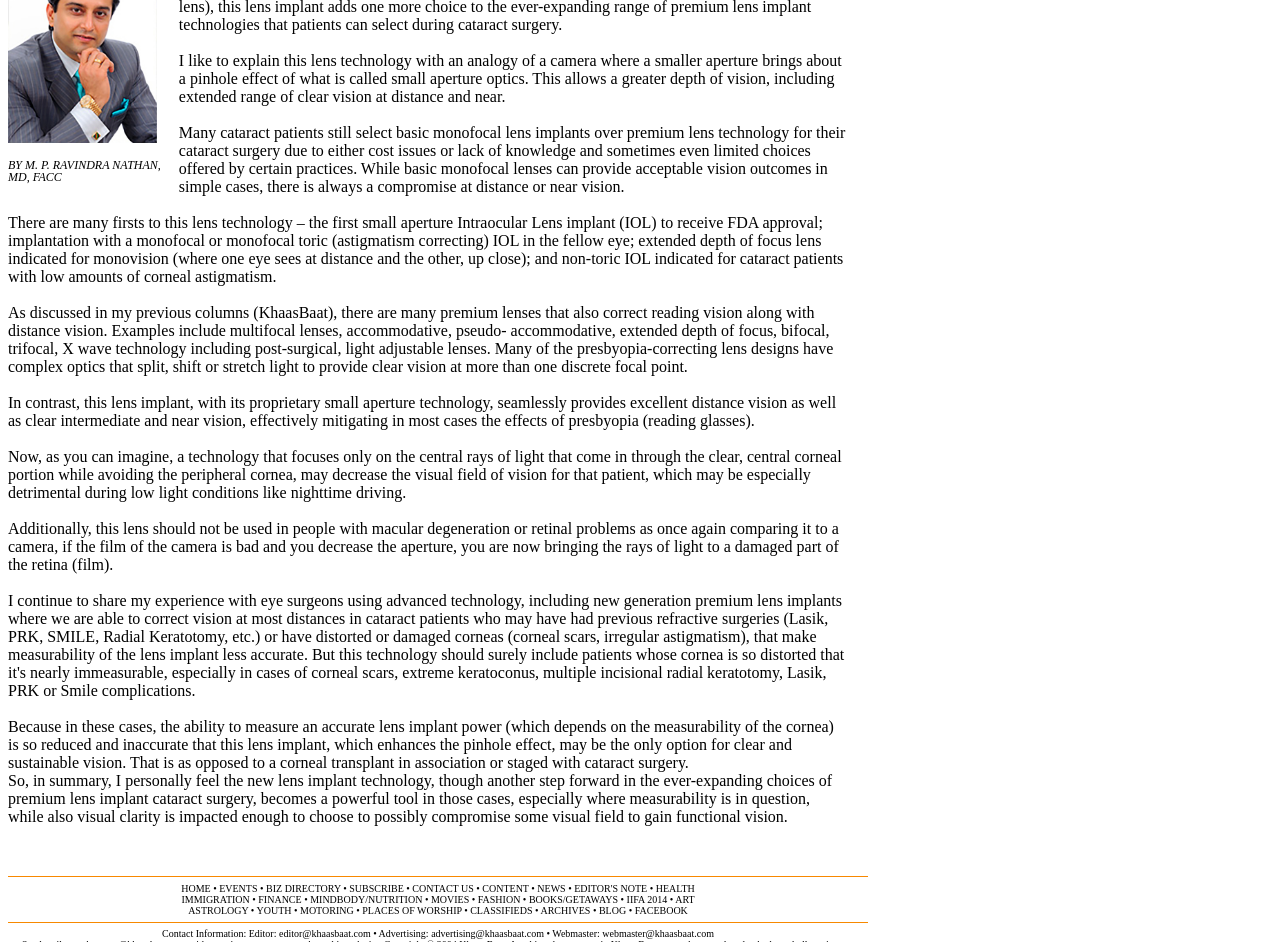From the webpage screenshot, predict the bounding box of the UI element that matches this description: "places of worship".

[0.283, 0.96, 0.361, 0.972]